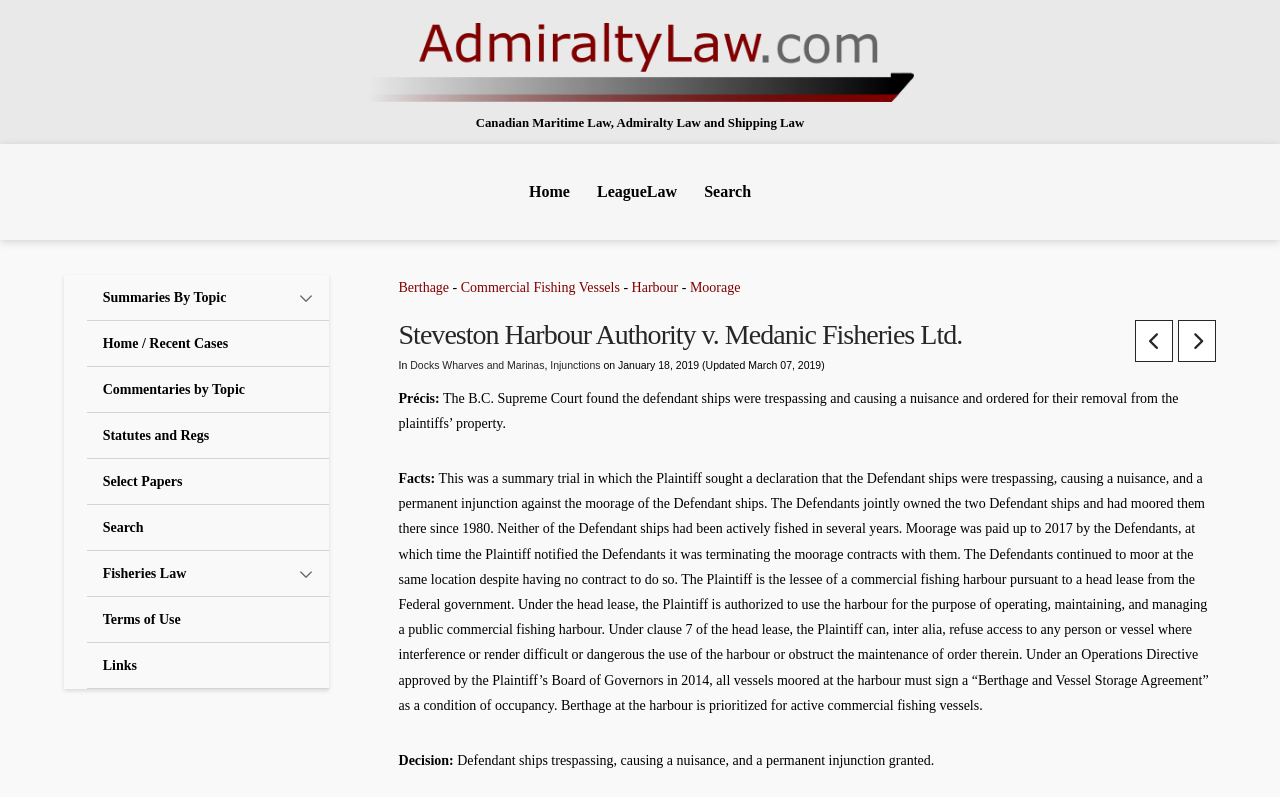Determine the bounding box coordinates for the region that must be clicked to execute the following instruction: "Go to 'Fisheries Law'".

[0.08, 0.71, 0.146, 0.728]